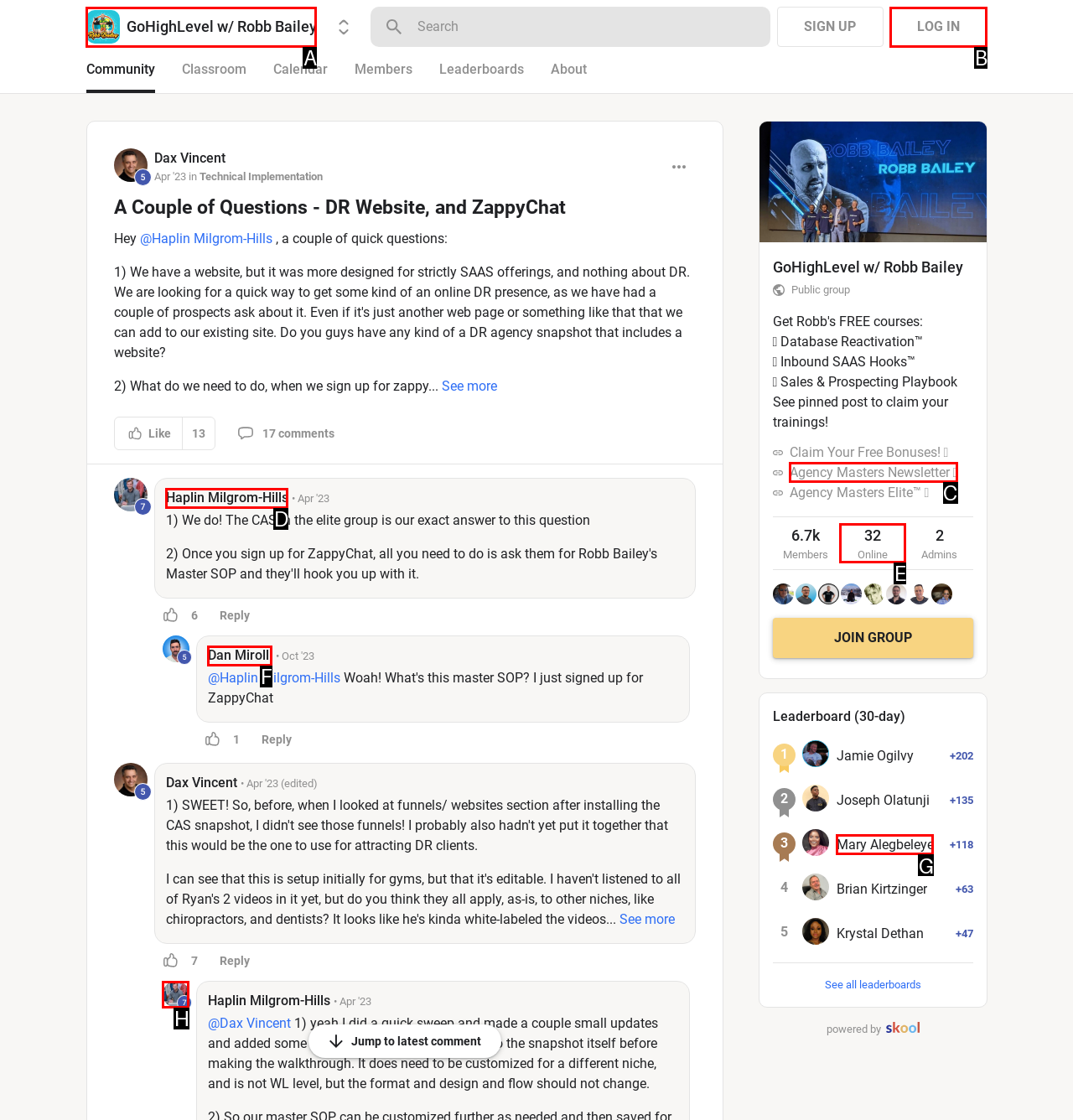Determine the letter of the element I should select to fulfill the following instruction: Click on the 'LOG IN' button. Just provide the letter.

B